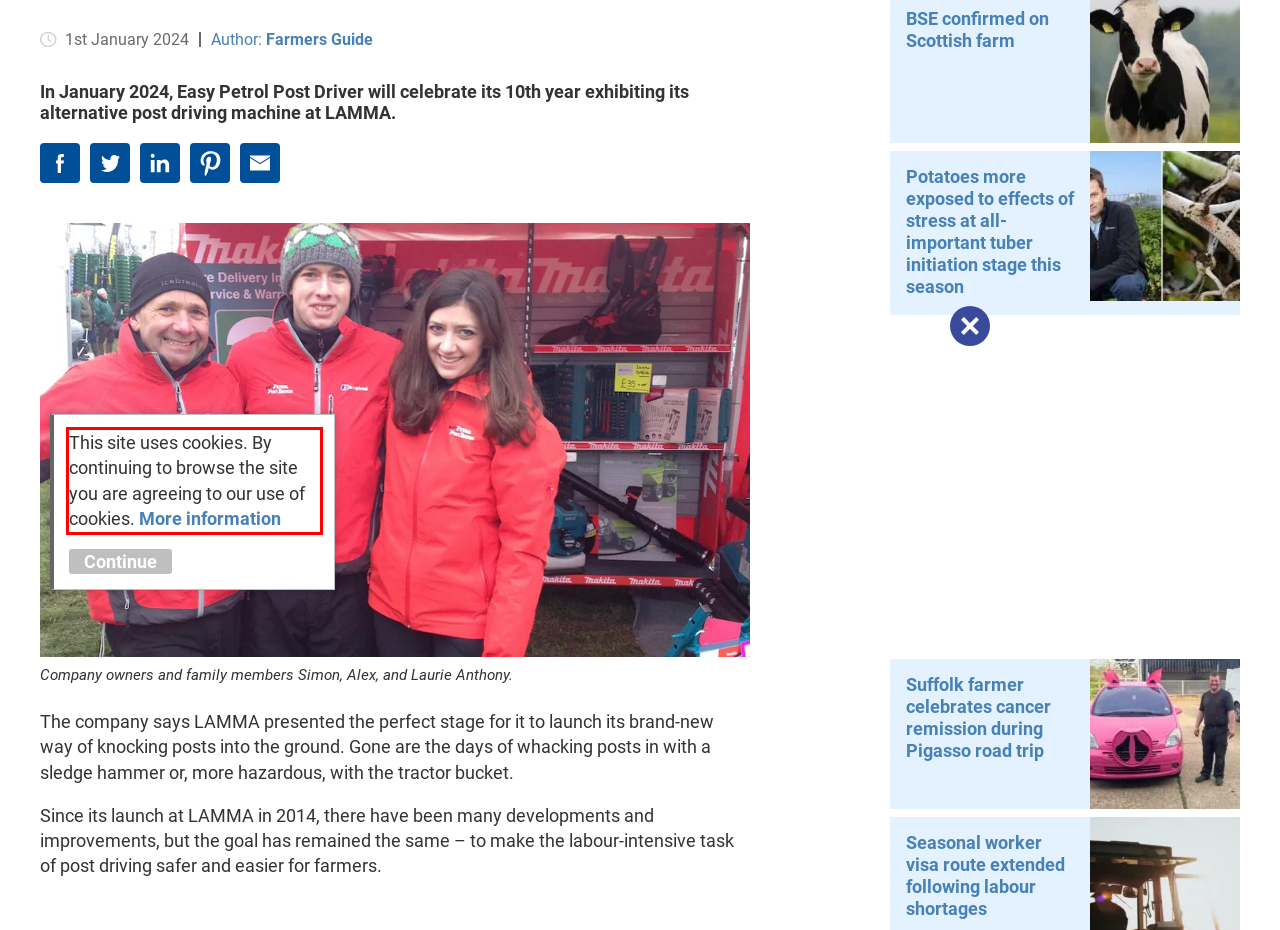With the provided screenshot of a webpage, locate the red bounding box and perform OCR to extract the text content inside it.

This site uses cookies. By continuing to browse the site you are agreeing to our use of cookies. More information